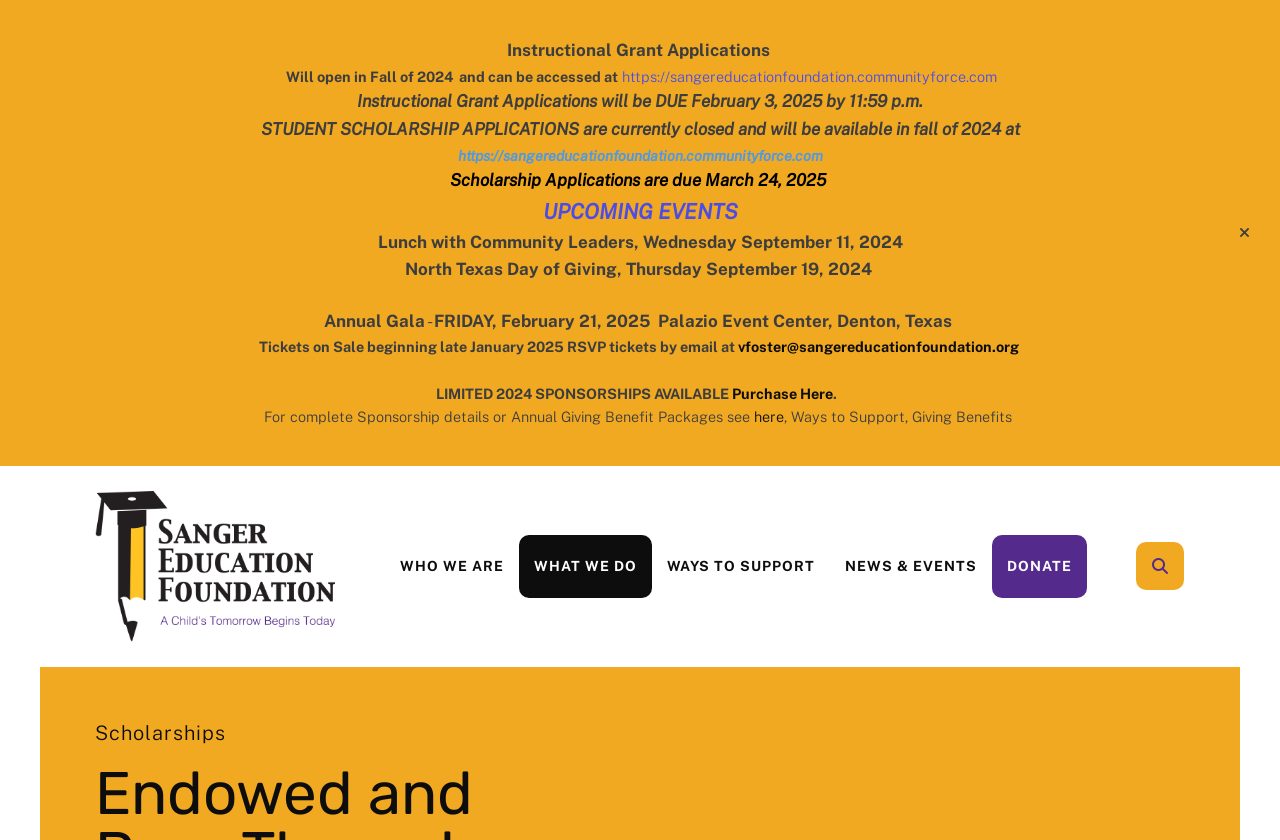Using the provided description: "alt="Sanger Education Foundation Inc" title="logo"", find the bounding box coordinates of the corresponding UI element. The output should be four float numbers between 0 and 1, in the format [left, top, right, bottom].

[0.074, 0.585, 0.262, 0.764]